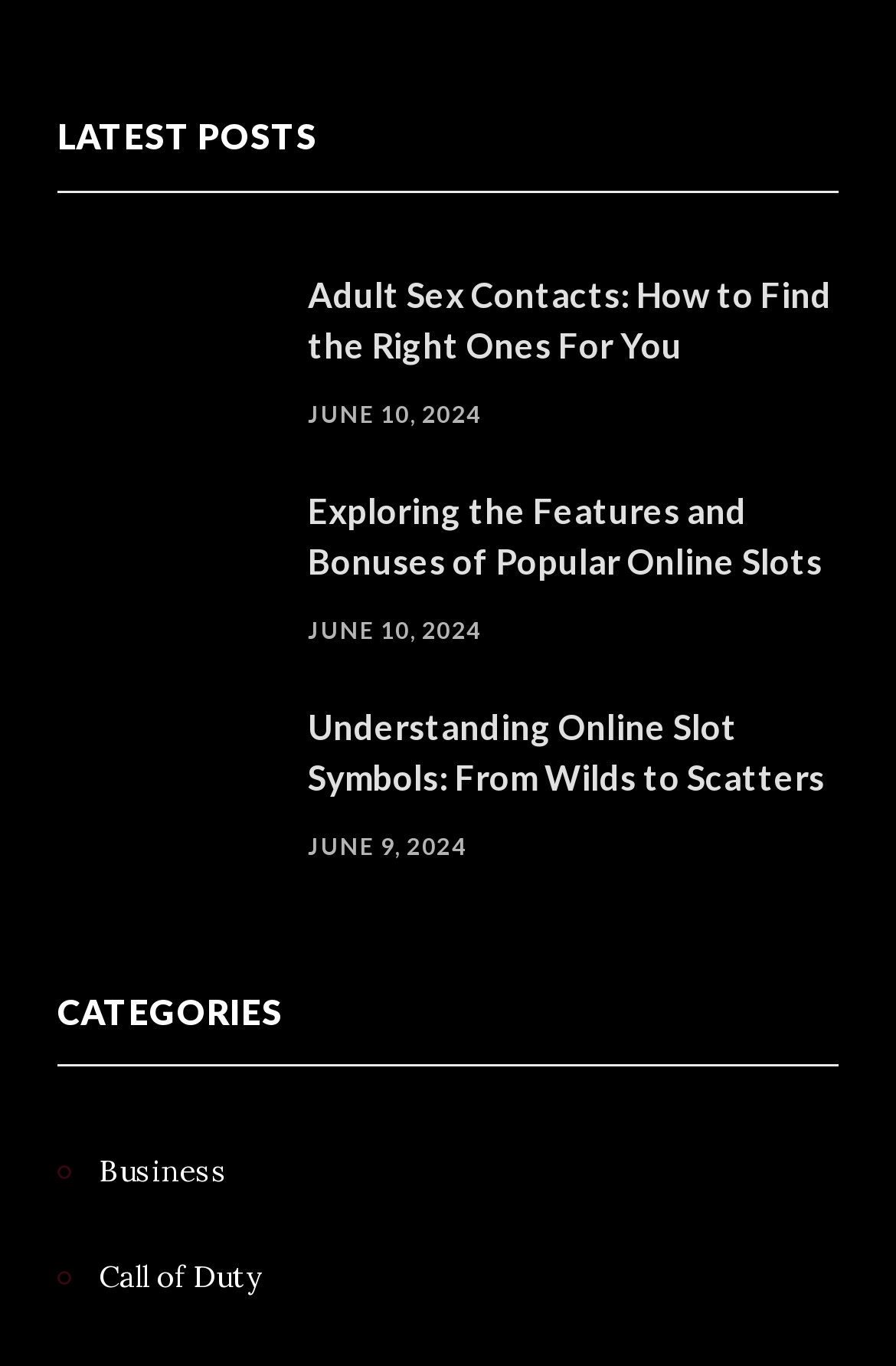Answer in one word or a short phrase: 
What is the title of the first post?

Adult Sex Contacts